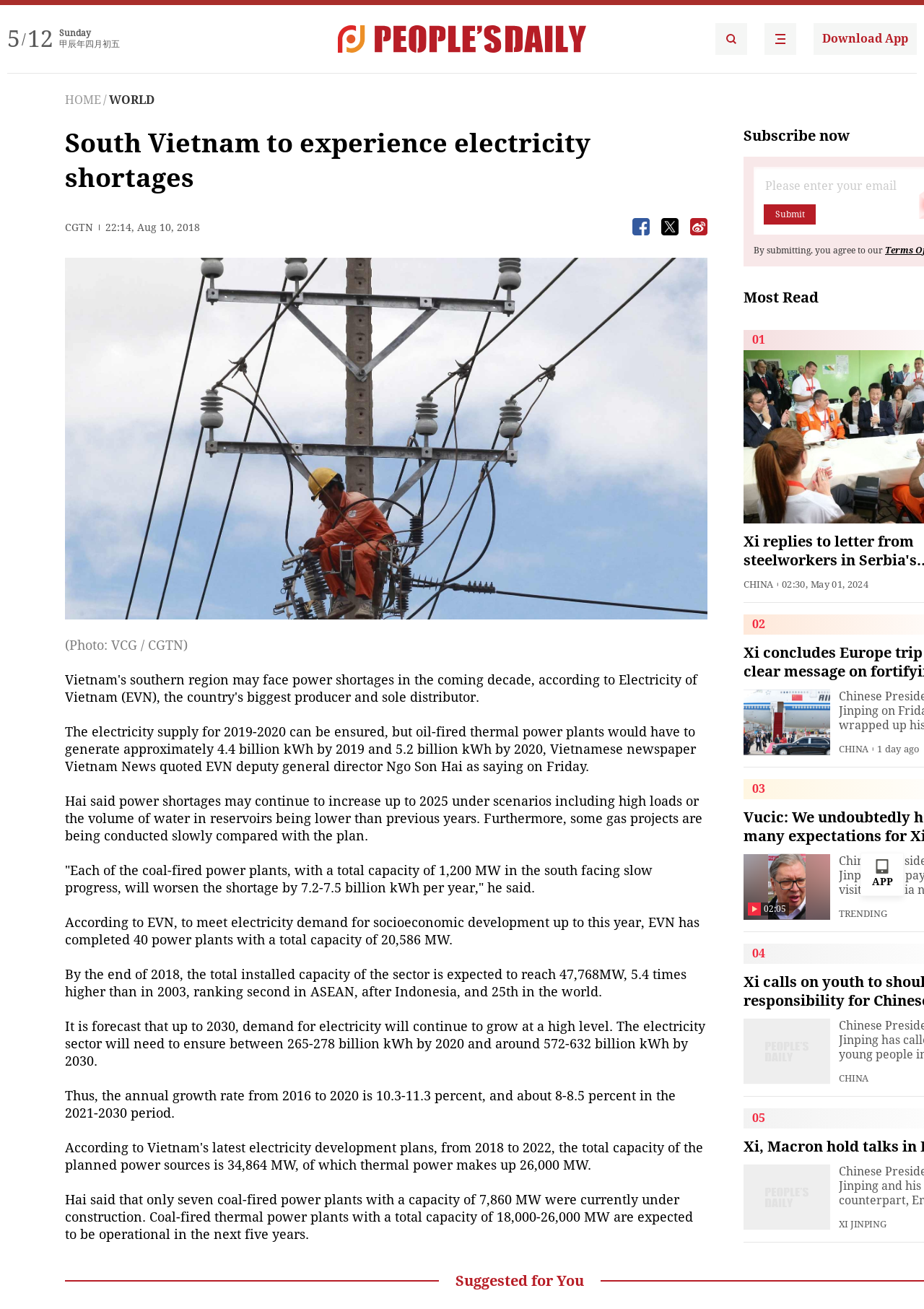Given the element description People's Daily Search Details, predict the bounding box coordinates for the UI element in the webpage screenshot. The format should be (top-left x, top-left y, bottom-right x, bottom-right y), and the values should be between 0 and 1.

[0.774, 0.018, 0.809, 0.042]